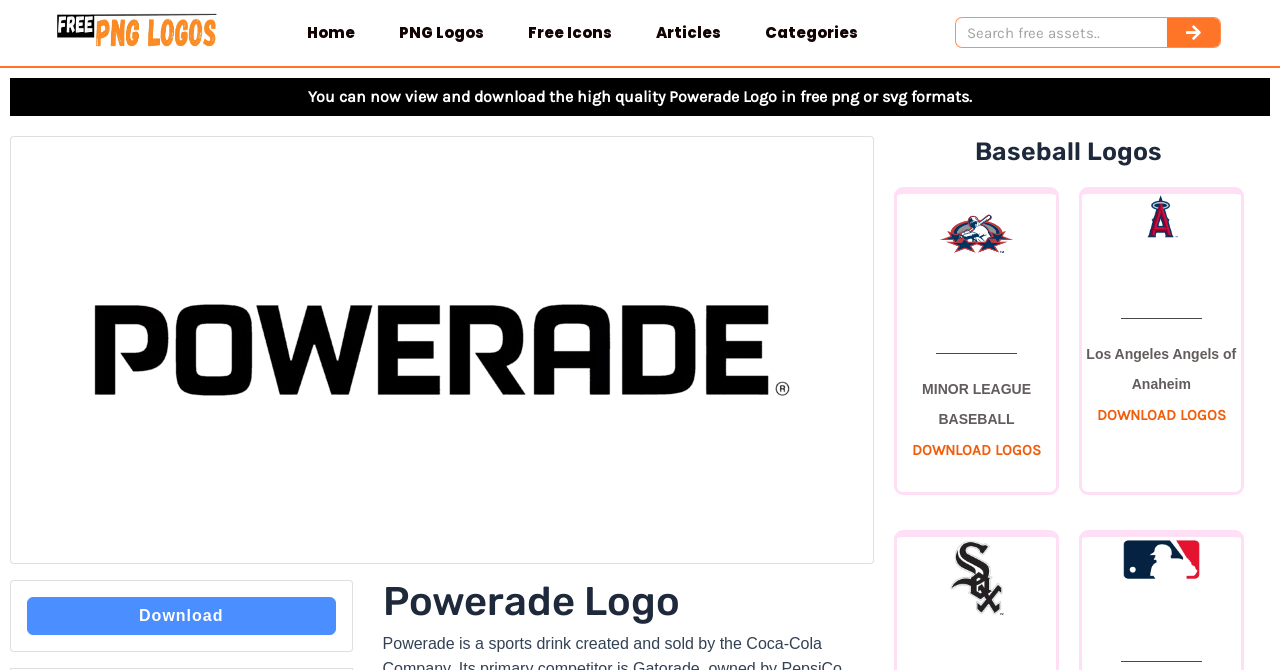What format can the logos be downloaded in?
Please provide a detailed answer to the question.

The webpage allows users to download logos in either PNG or SVG formats, as indicated by the text 'Download the high quality Powerade Logo in free png or svg formats'.